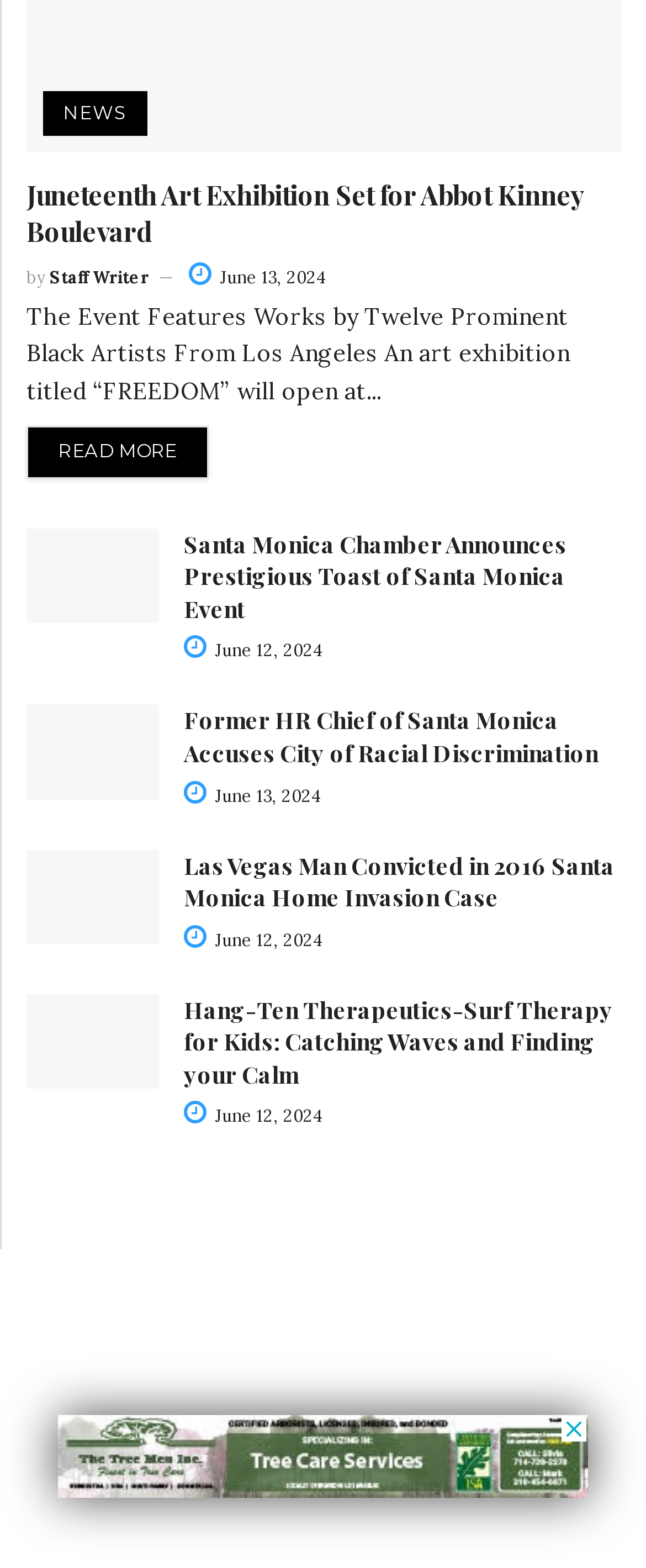Find the bounding box coordinates for the HTML element described in this sentence: "Read more". Provide the coordinates as four float numbers between 0 and 1, in the format [left, top, right, bottom].

[0.041, 0.272, 0.323, 0.305]